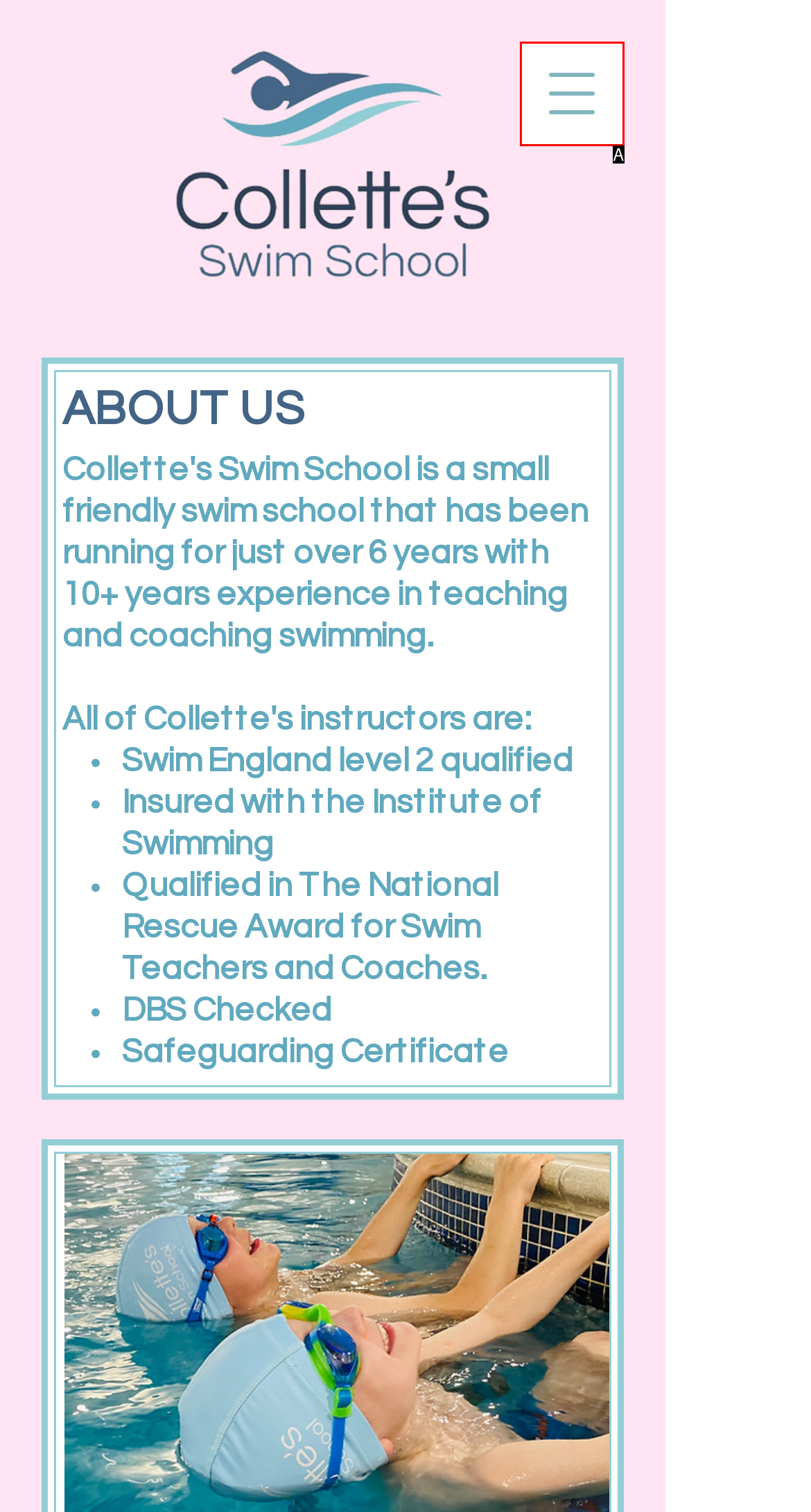Match the HTML element to the given description: aria-label="Open navigation menu"
Indicate the option by its letter.

A